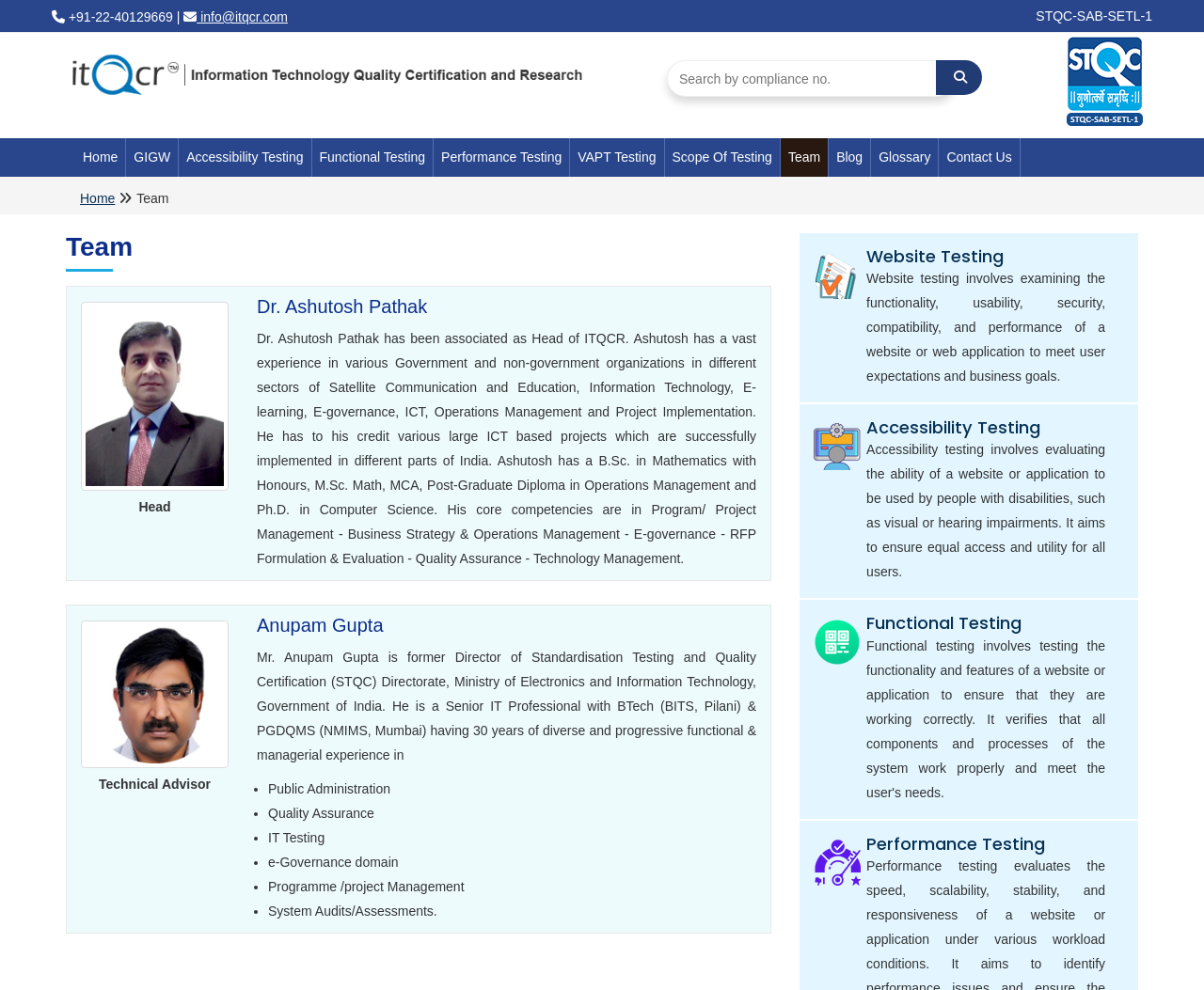What is the phone number at the top of the page?
Based on the screenshot, respond with a single word or phrase.

+91-22-40129669